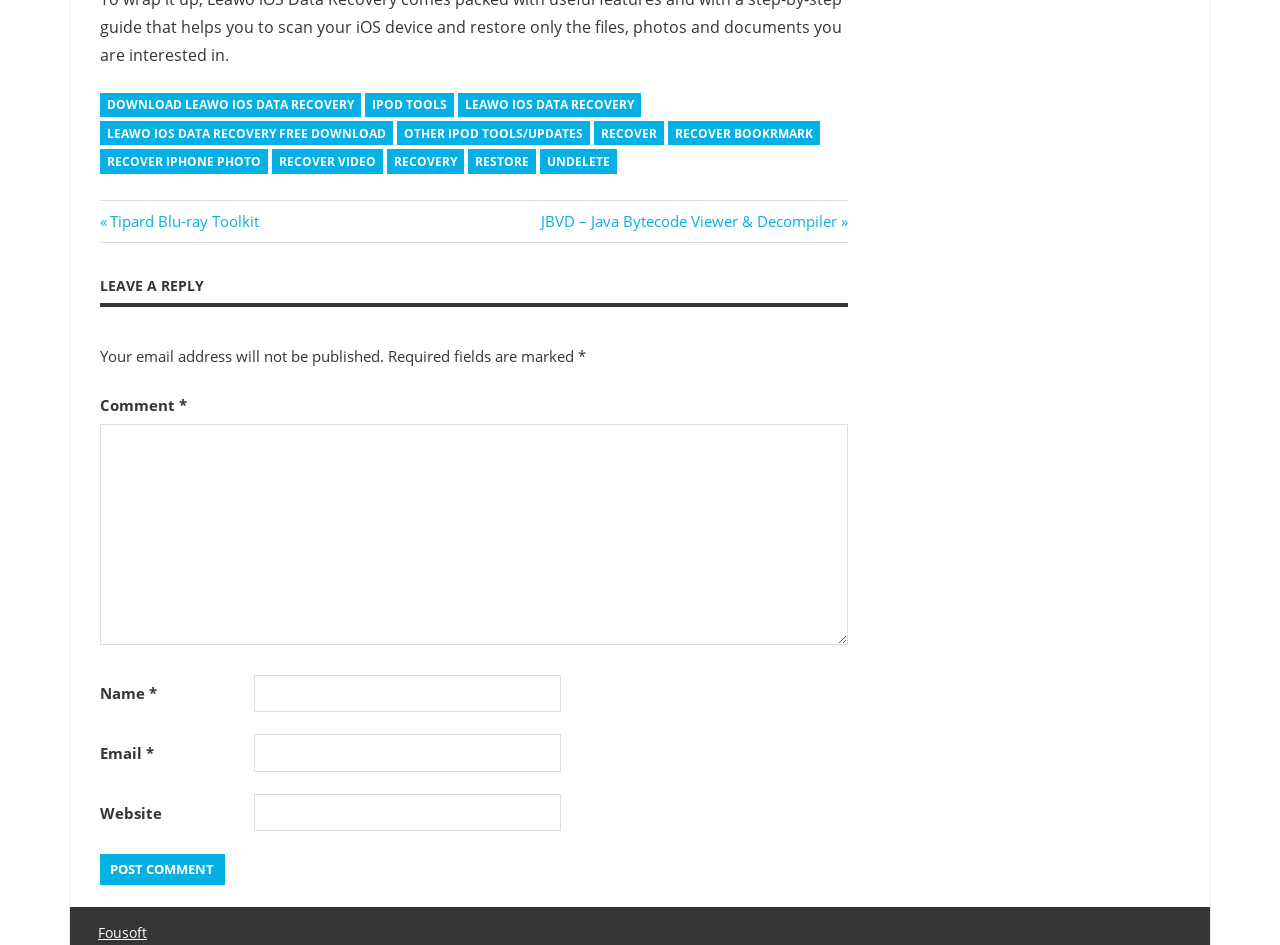Answer with a single word or phrase: 
What is the purpose of the 'Recover' link?

Recover data